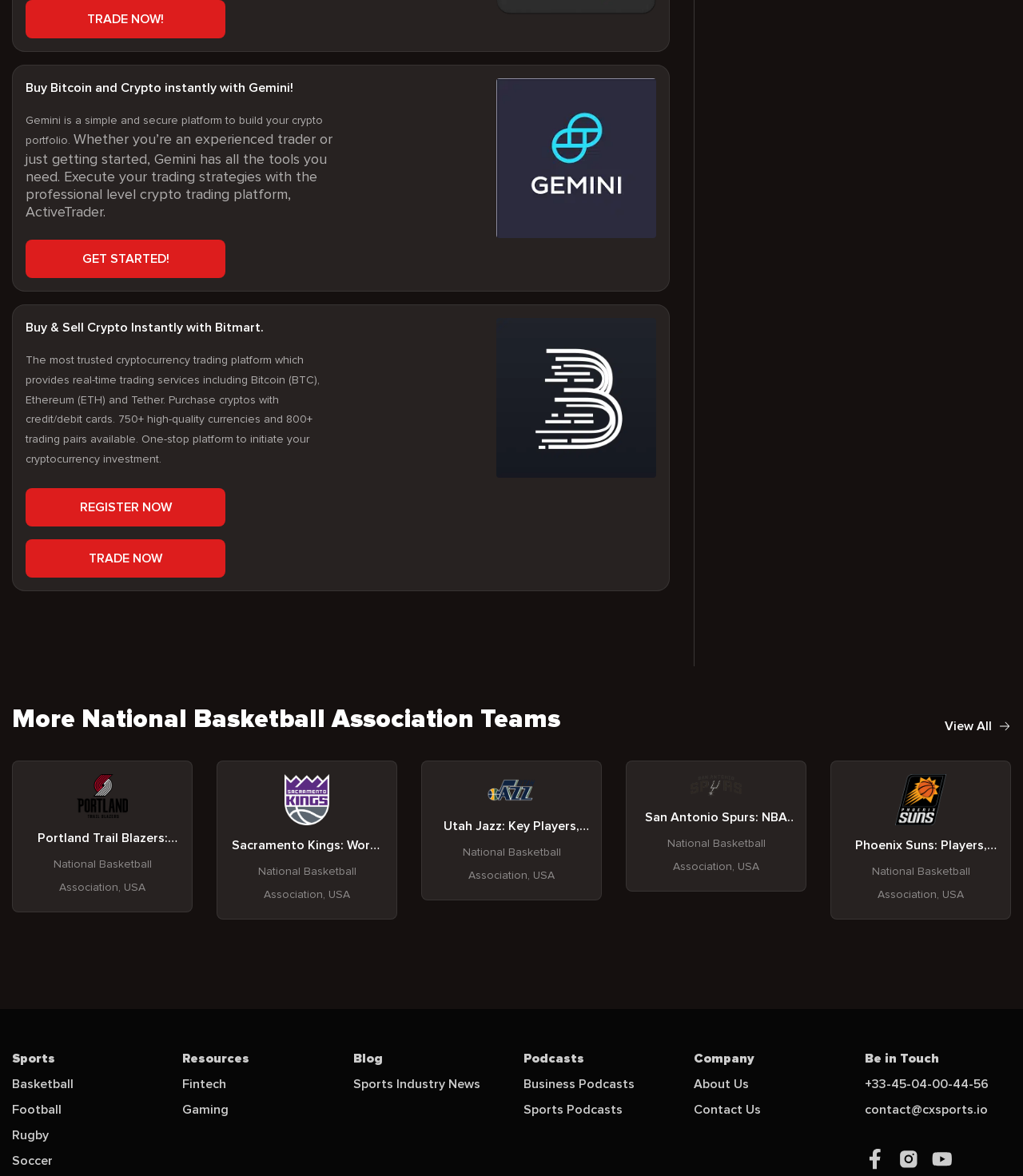How many cryptocurrency trading platforms are mentioned?
Based on the image content, provide your answer in one word or a short phrase.

2